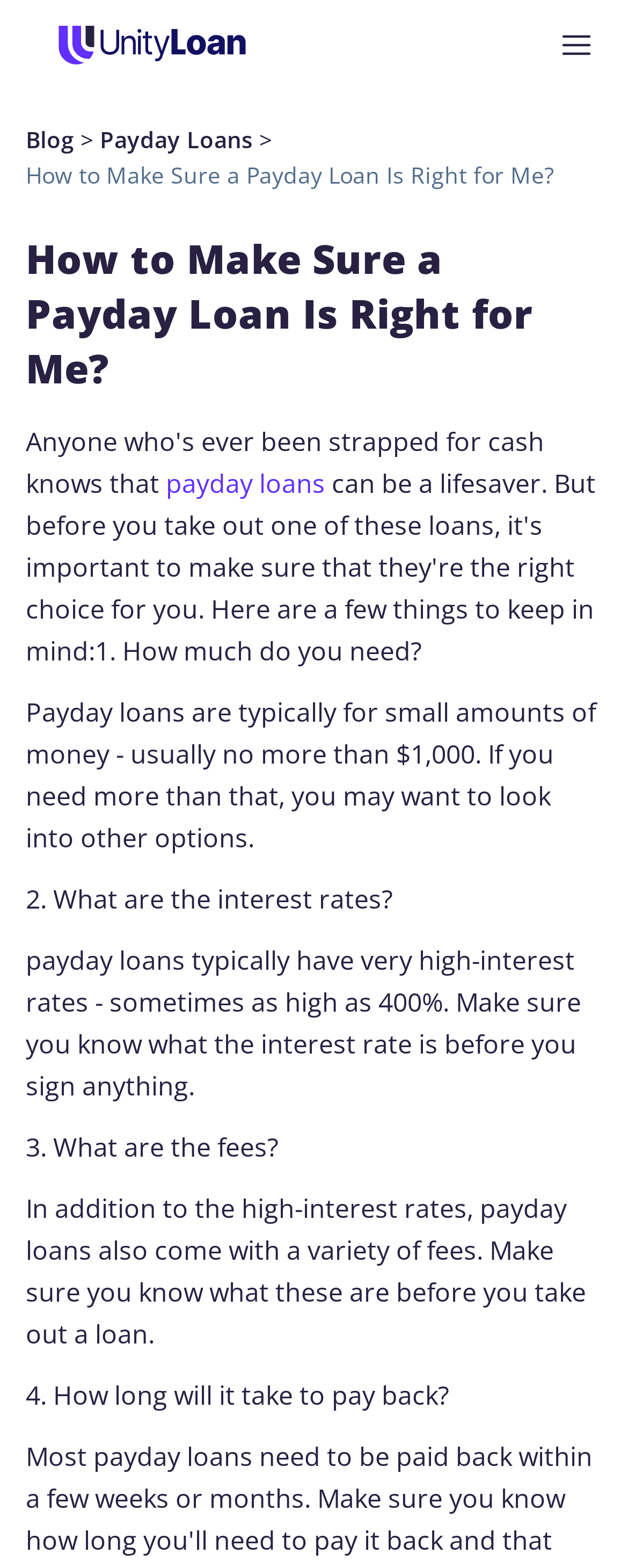What are the three things to consider before taking out a payday loan?
Using the visual information from the image, give a one-word or short-phrase answer.

Interest rates, fees, and repayment time